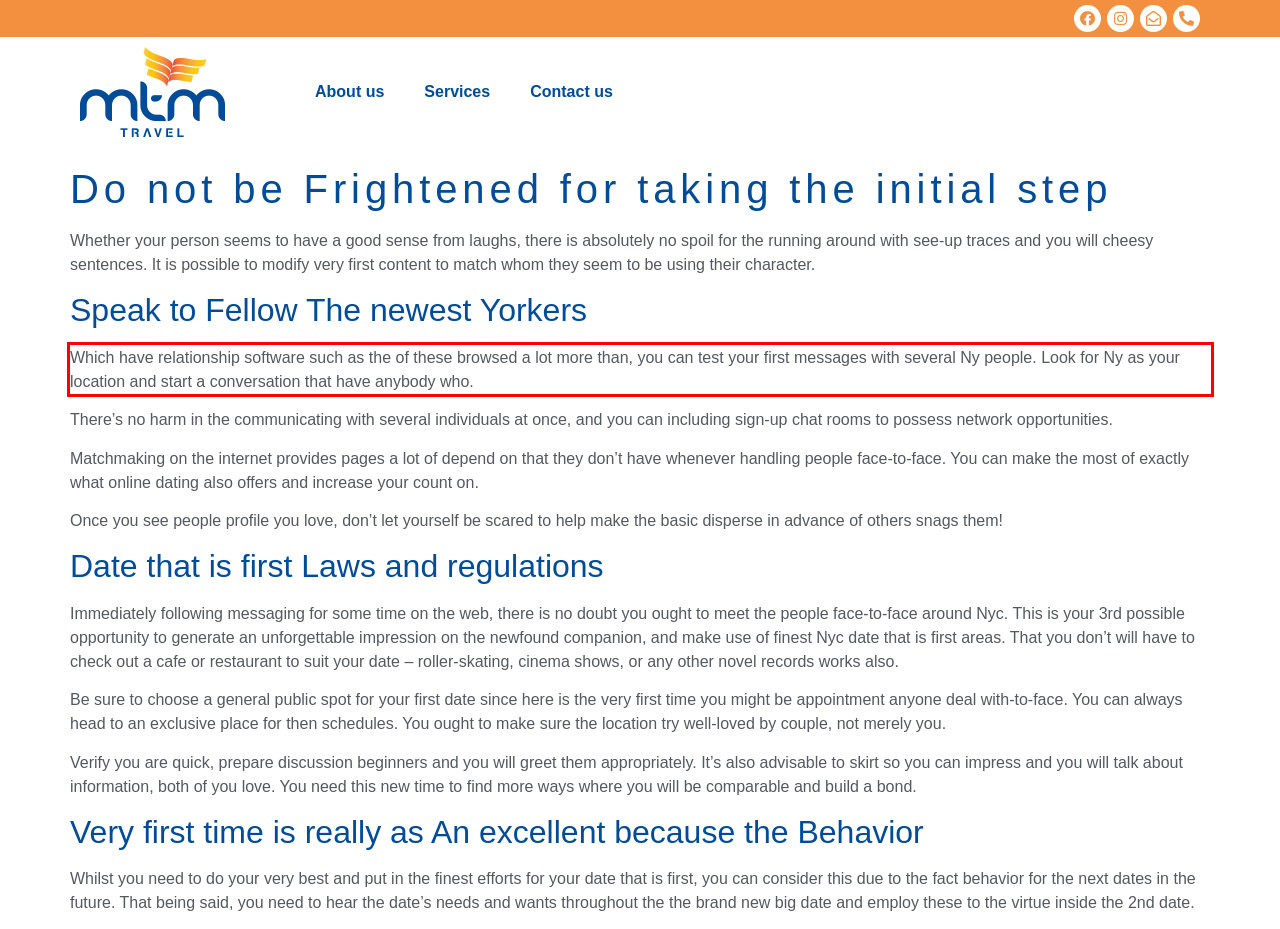Analyze the webpage screenshot and use OCR to recognize the text content in the red bounding box.

Which have relationship software such as the of these browsed a lot more than, you can test your first messages with several Ny people. Look for Ny as your location and start a conversation that have anybody who.